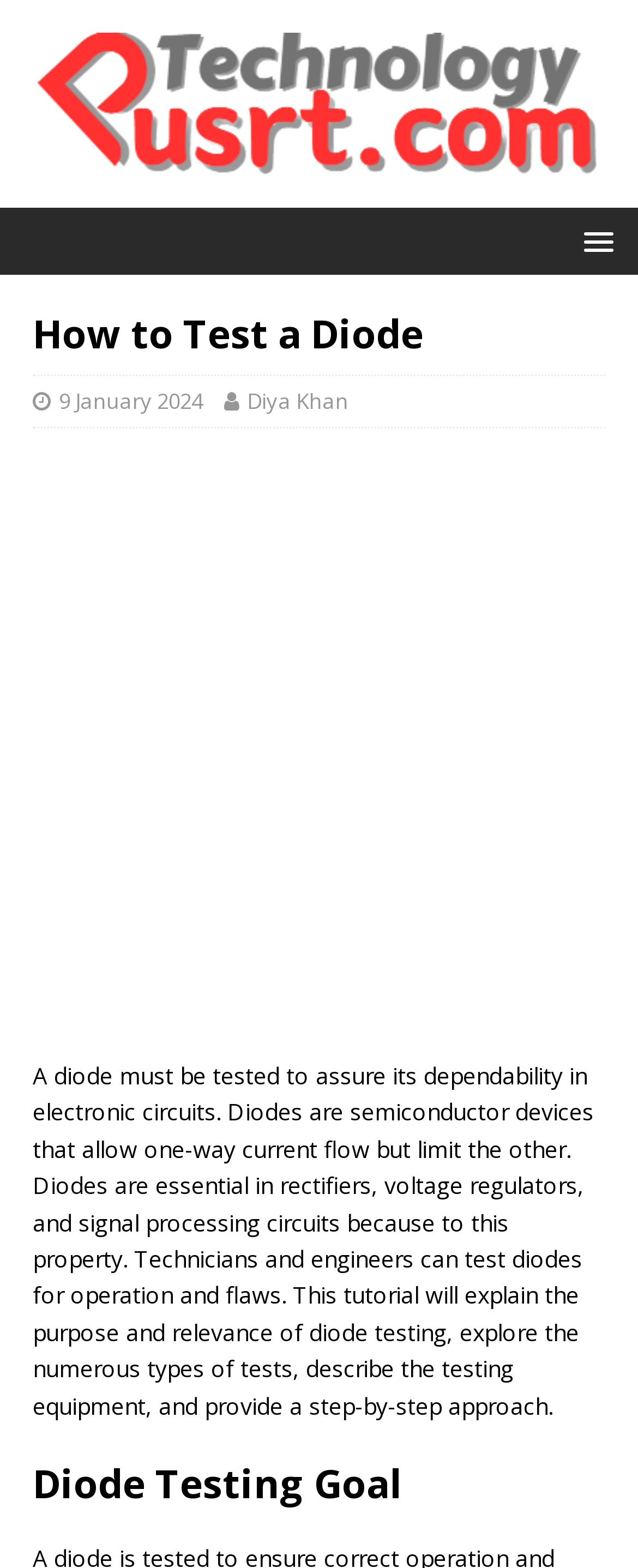Use a single word or phrase to answer this question: 
What is the main property of diodes?

One-way current flow